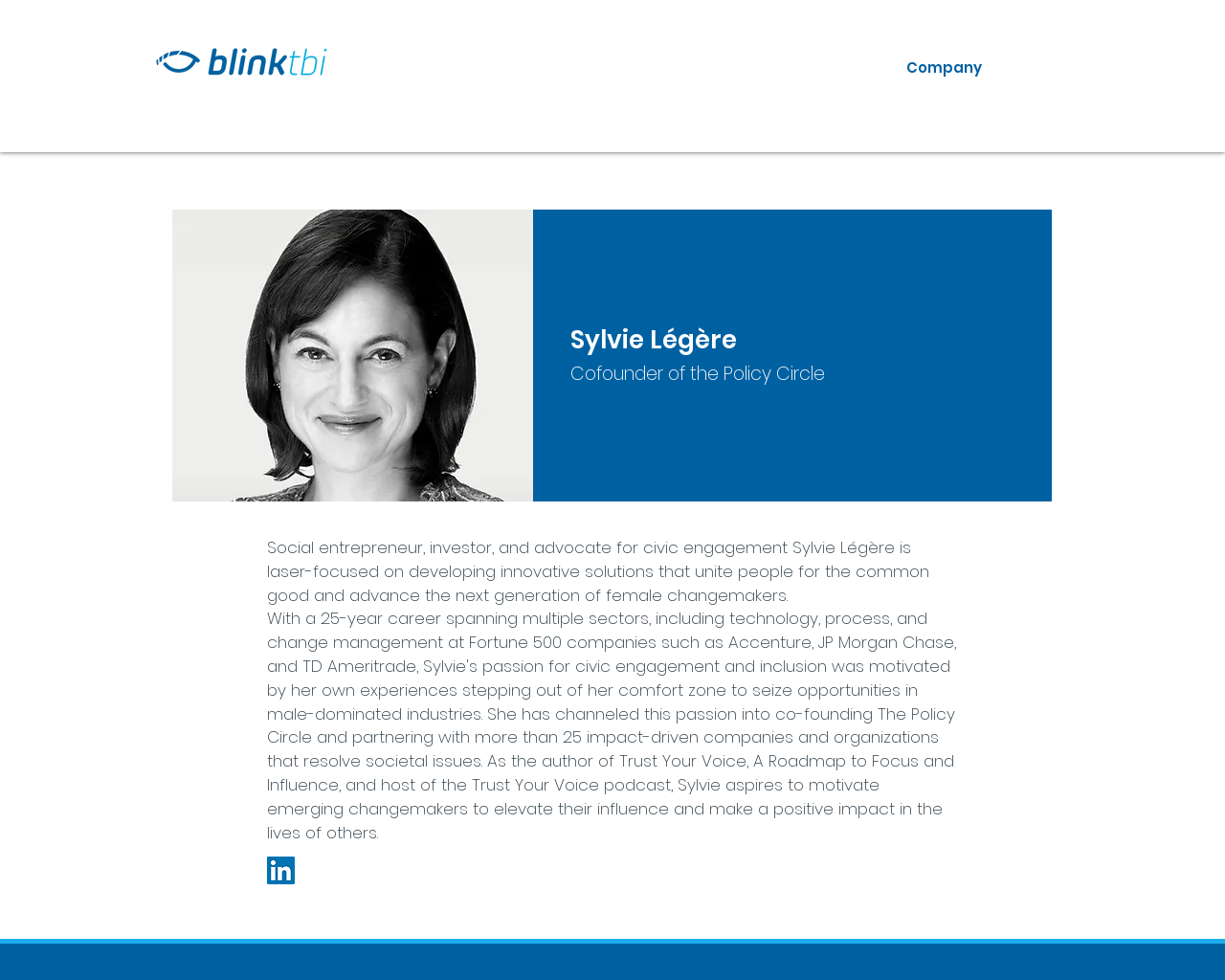Give a concise answer of one word or phrase to the question: 
What social media platform is linked to Sylvie Légère's profile?

LinkedIn